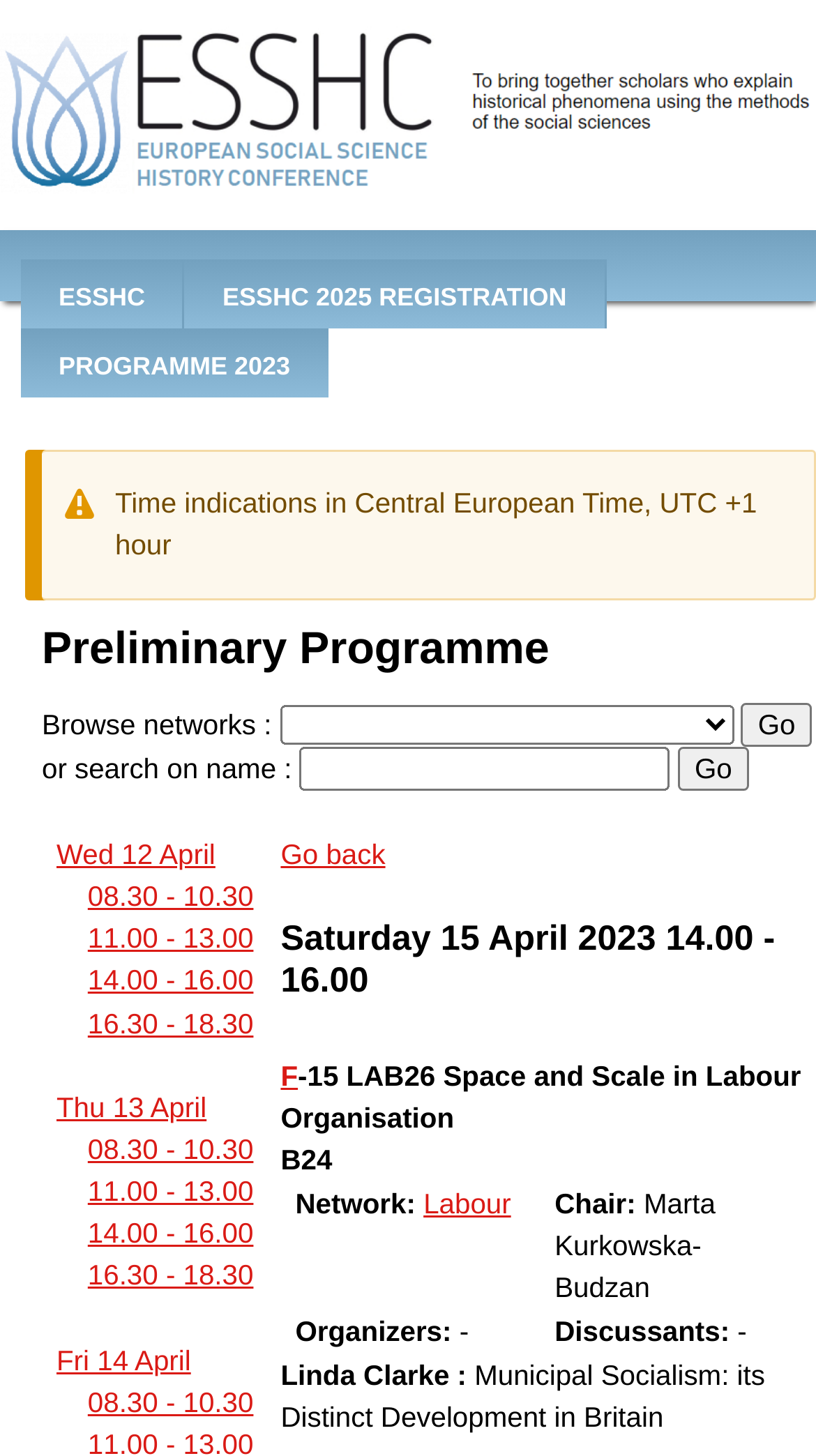Using the image as a reference, answer the following question in as much detail as possible:
What is the name of the chair for the event 'LAB26 Space and Scale in Labour Organisation'?

The name of the chair for the event 'LAB26 Space and Scale in Labour Organisation' can be found by looking at the event details, which are listed in a table format. The chair's name is mentioned as Marta Kurkowska-Budzan.